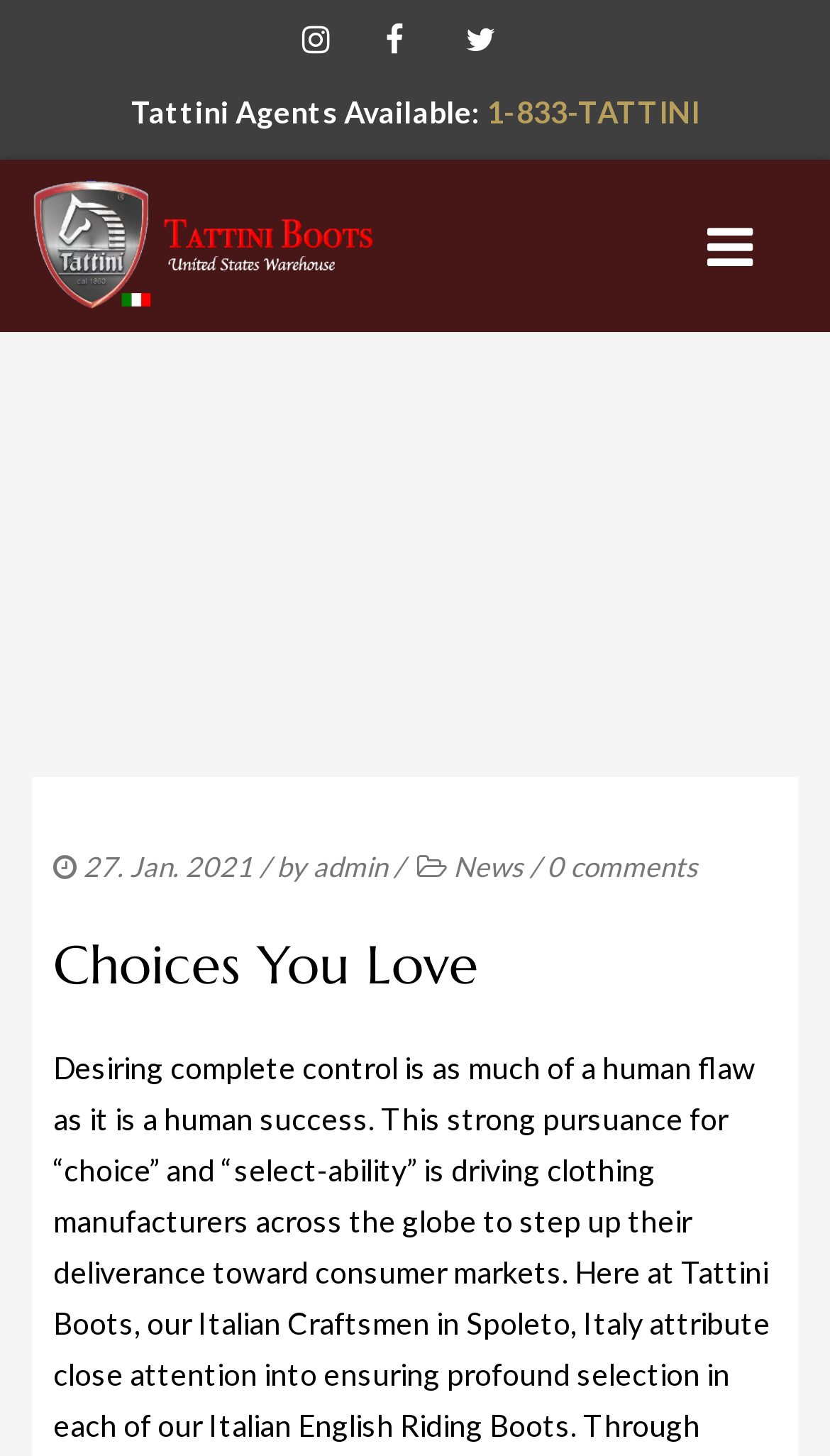Locate the bounding box coordinates of the element you need to click to accomplish the task described by this instruction: "Go to the HOME page".

[0.051, 0.272, 0.949, 0.332]